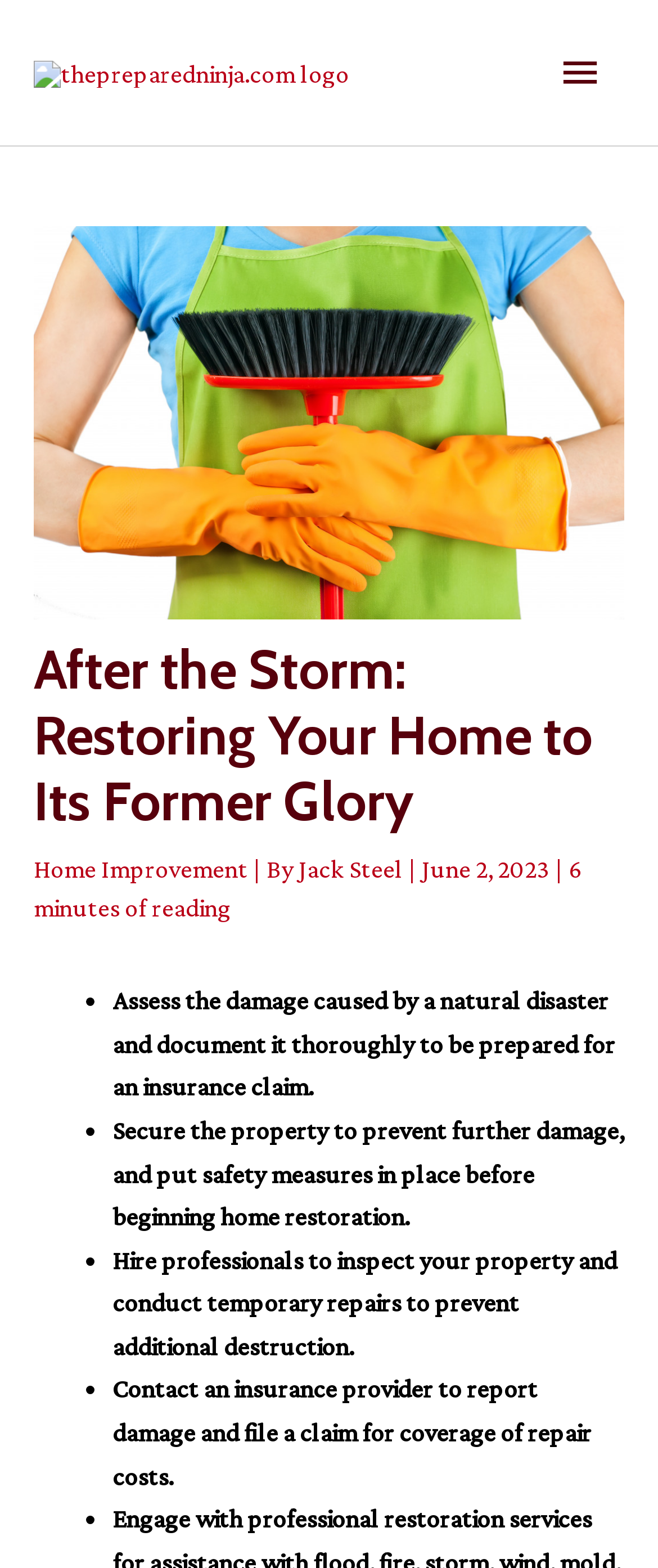Provide the bounding box coordinates, formatted as (top-left x, top-left y, bottom-right x, bottom-right y), with all values being floating point numbers between 0 and 1. Identify the bounding box of the UI element that matches the description: alt="thepreparedninja.com logo"

[0.051, 0.036, 0.531, 0.054]